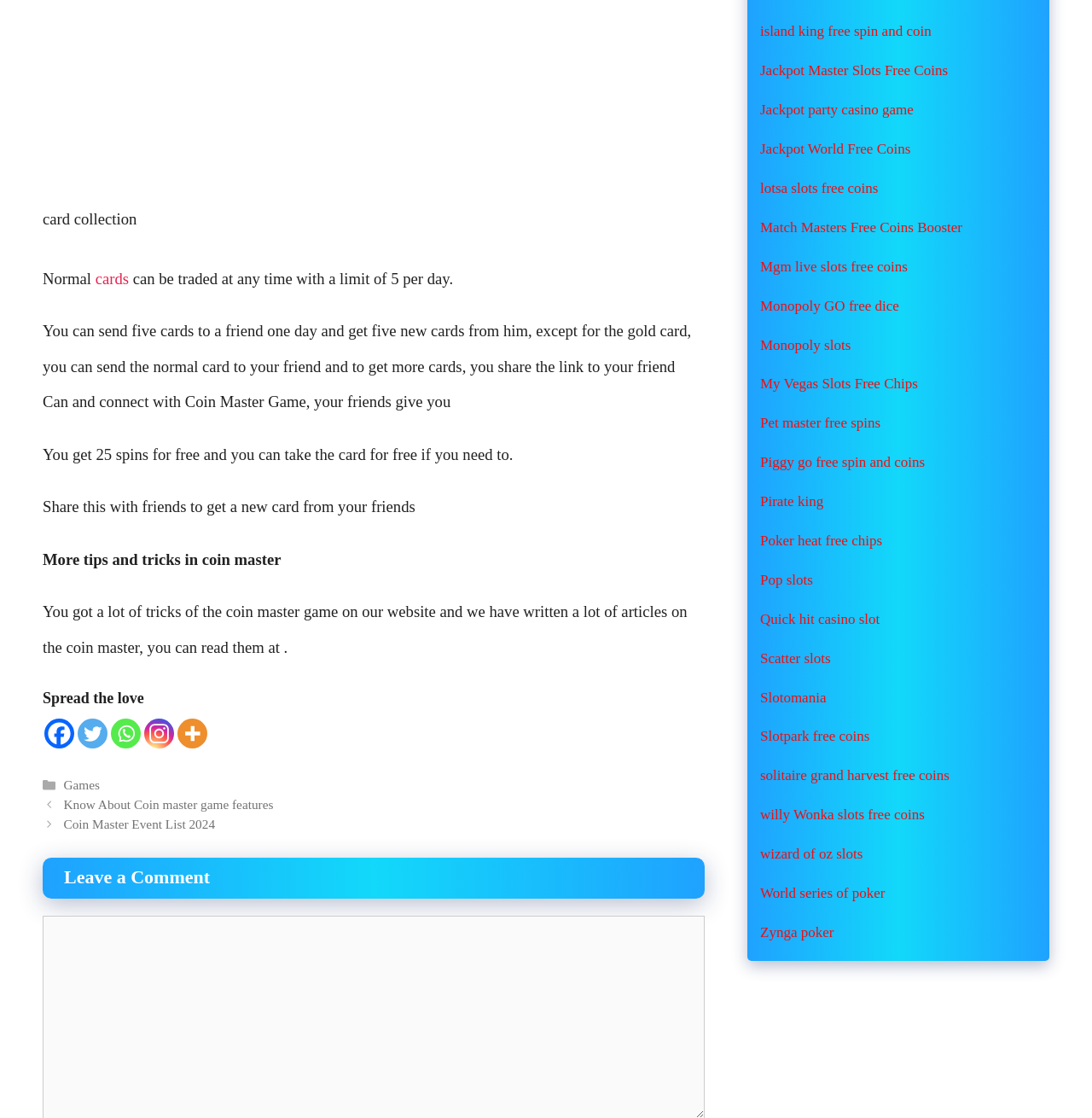Determine the bounding box coordinates of the clickable element to achieve the following action: 'Read more about Coin Master game features'. Provide the coordinates as four float values between 0 and 1, formatted as [left, top, right, bottom].

[0.058, 0.713, 0.25, 0.726]